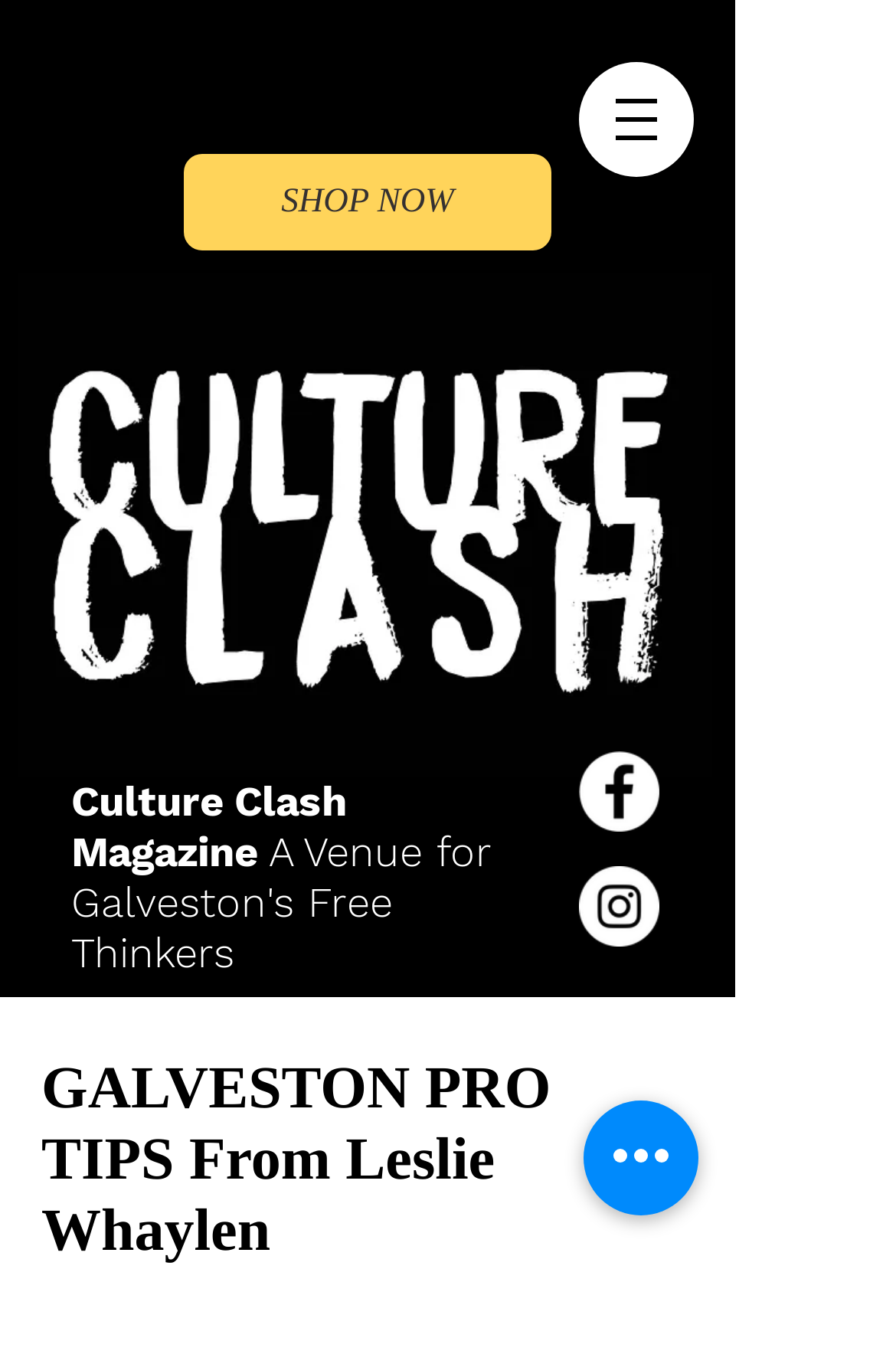Locate the bounding box of the UI element with the following description: "Search".

None